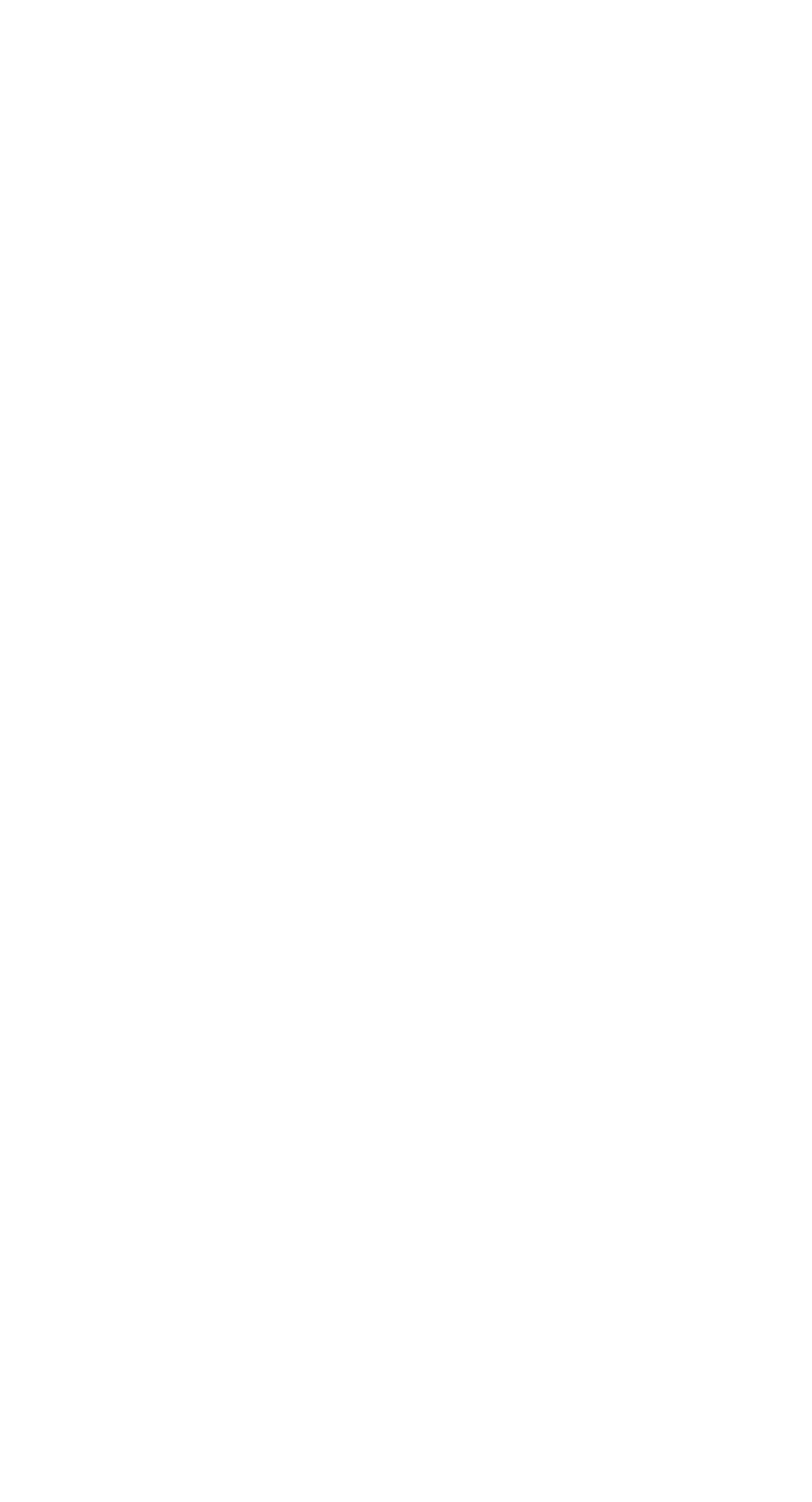What is the last link on the webpage?
Please use the image to deliver a detailed and complete answer.

The last link on the webpage is 'Quarterly Statistics' which is located at the bottom of the webpage with a bounding box of [0.038, 0.94, 0.356, 0.964].